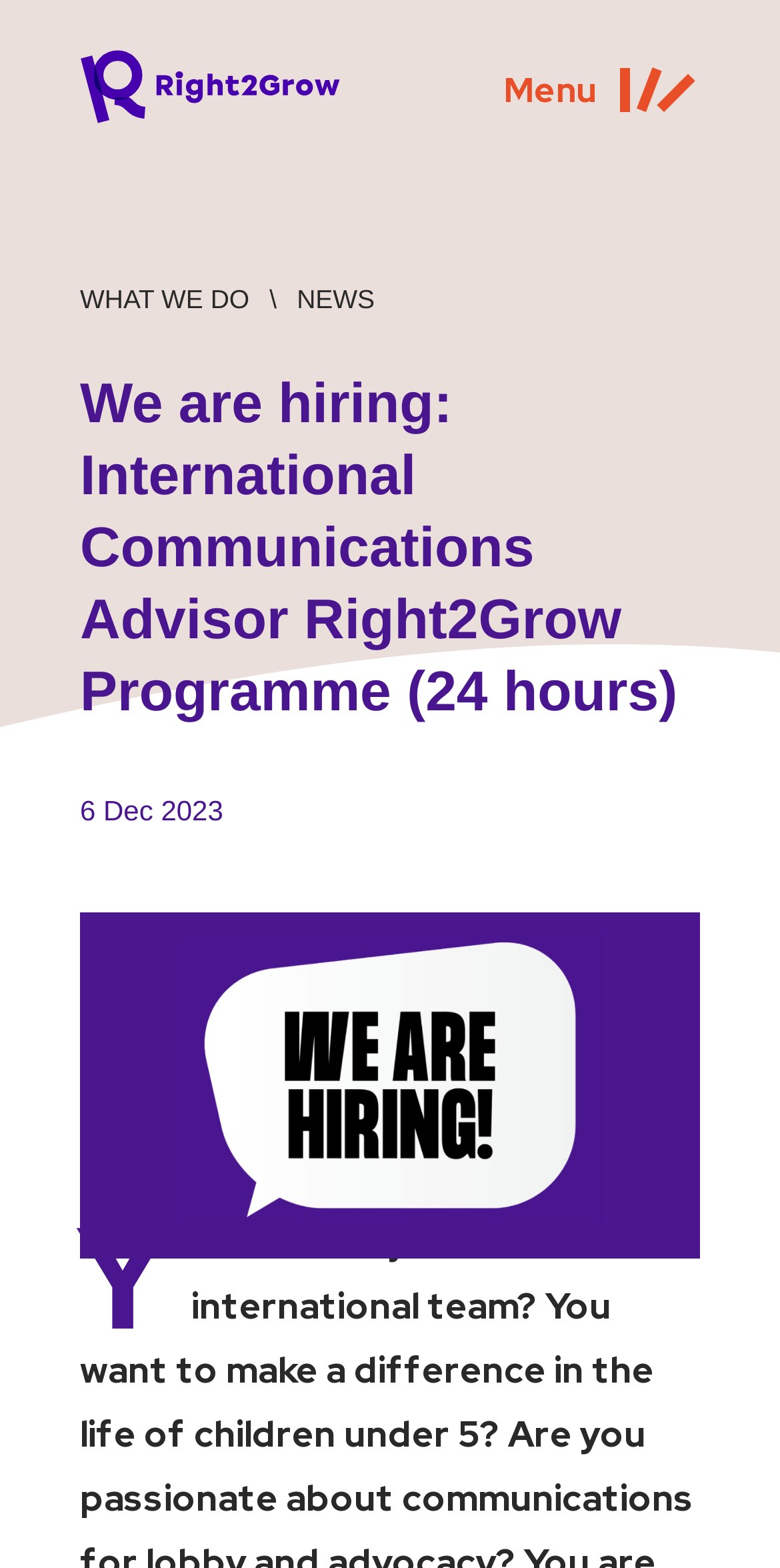What is the date of the job posting?
Refer to the image and provide a concise answer in one word or phrase.

6 Dec 2023